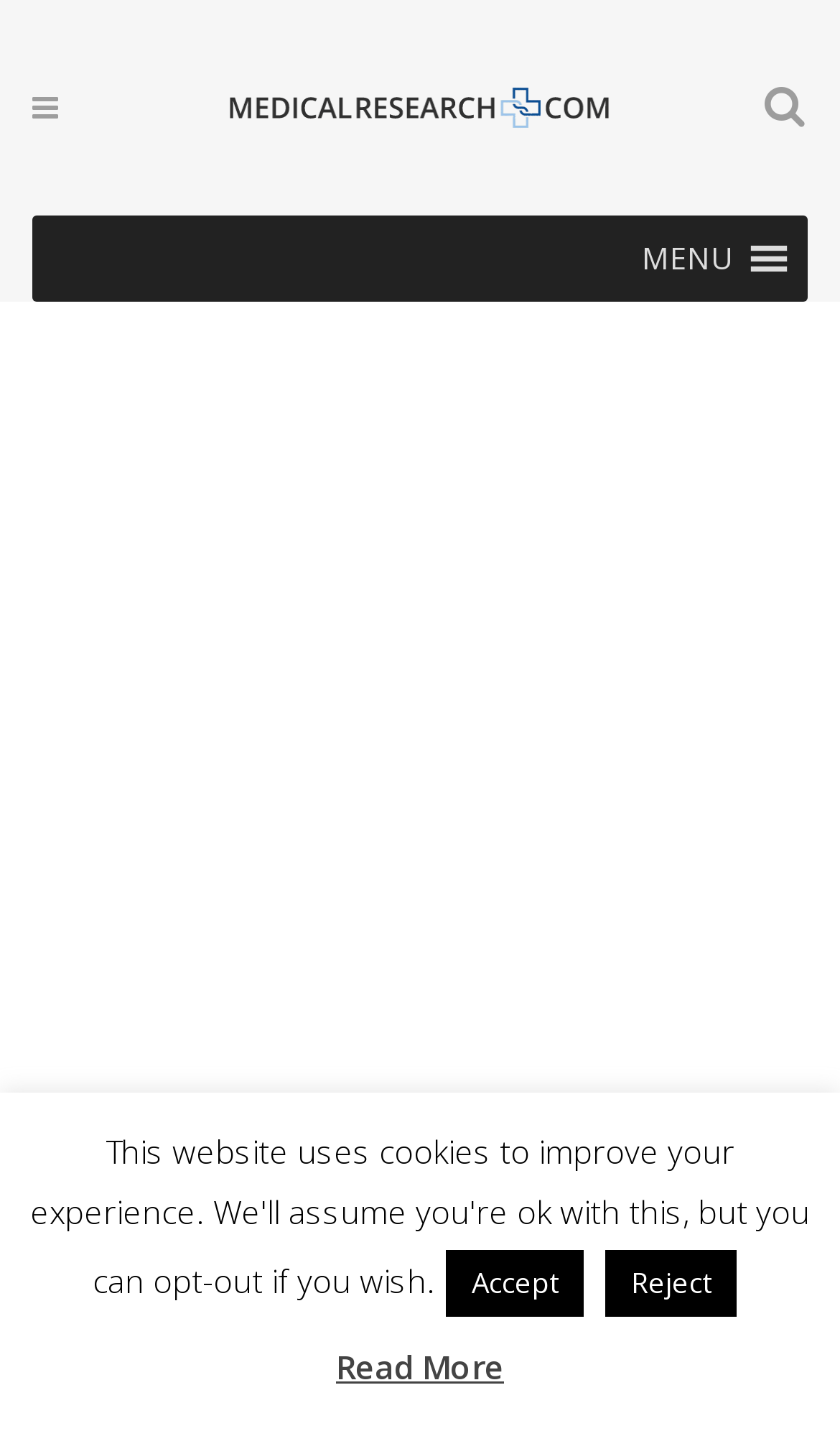Use a single word or phrase to respond to the question:
What type of content is available on this webpage?

Interview